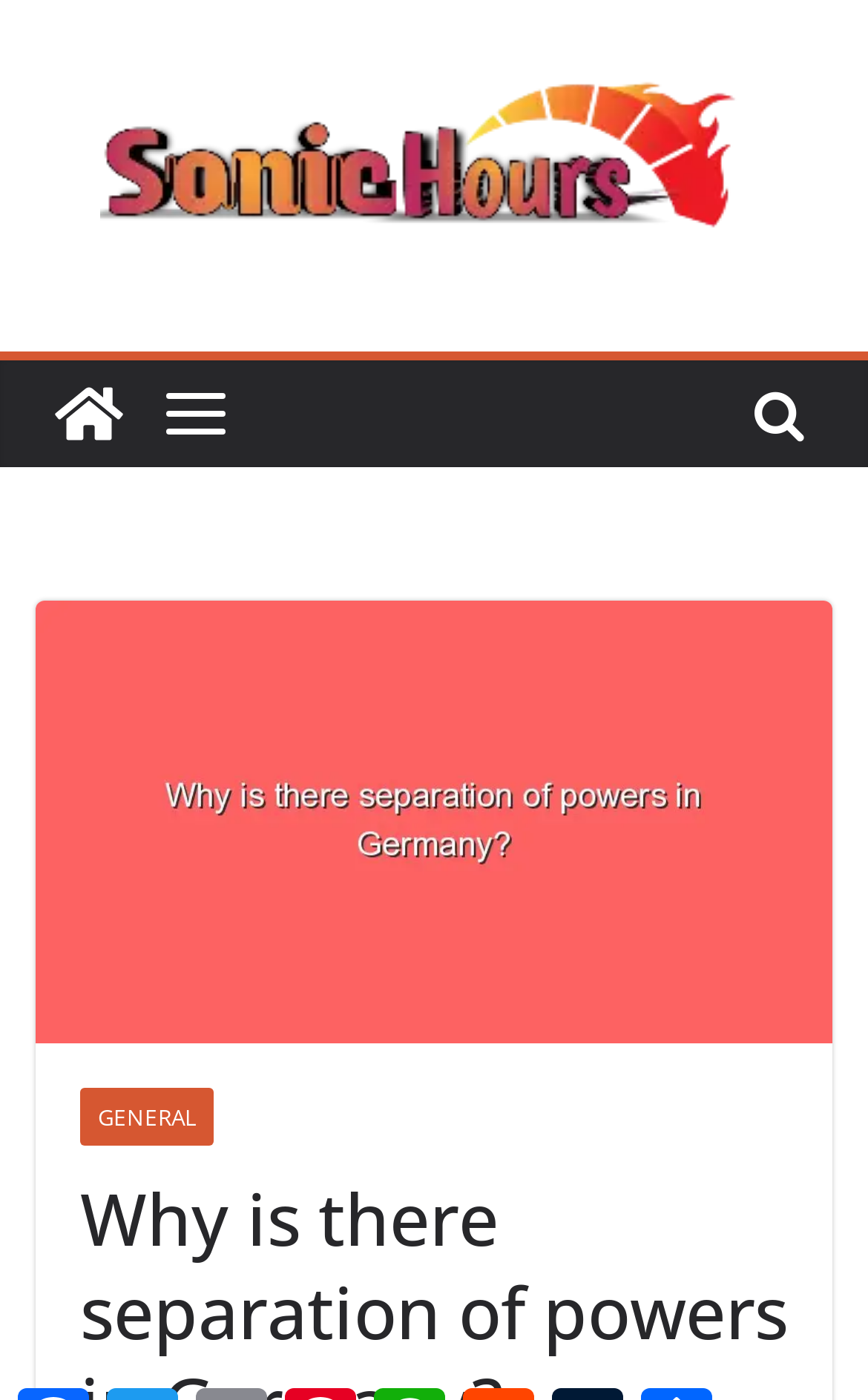Provide the bounding box for the UI element matching this description: "alt="Sonic Hours"".

[0.115, 0.038, 0.885, 0.197]